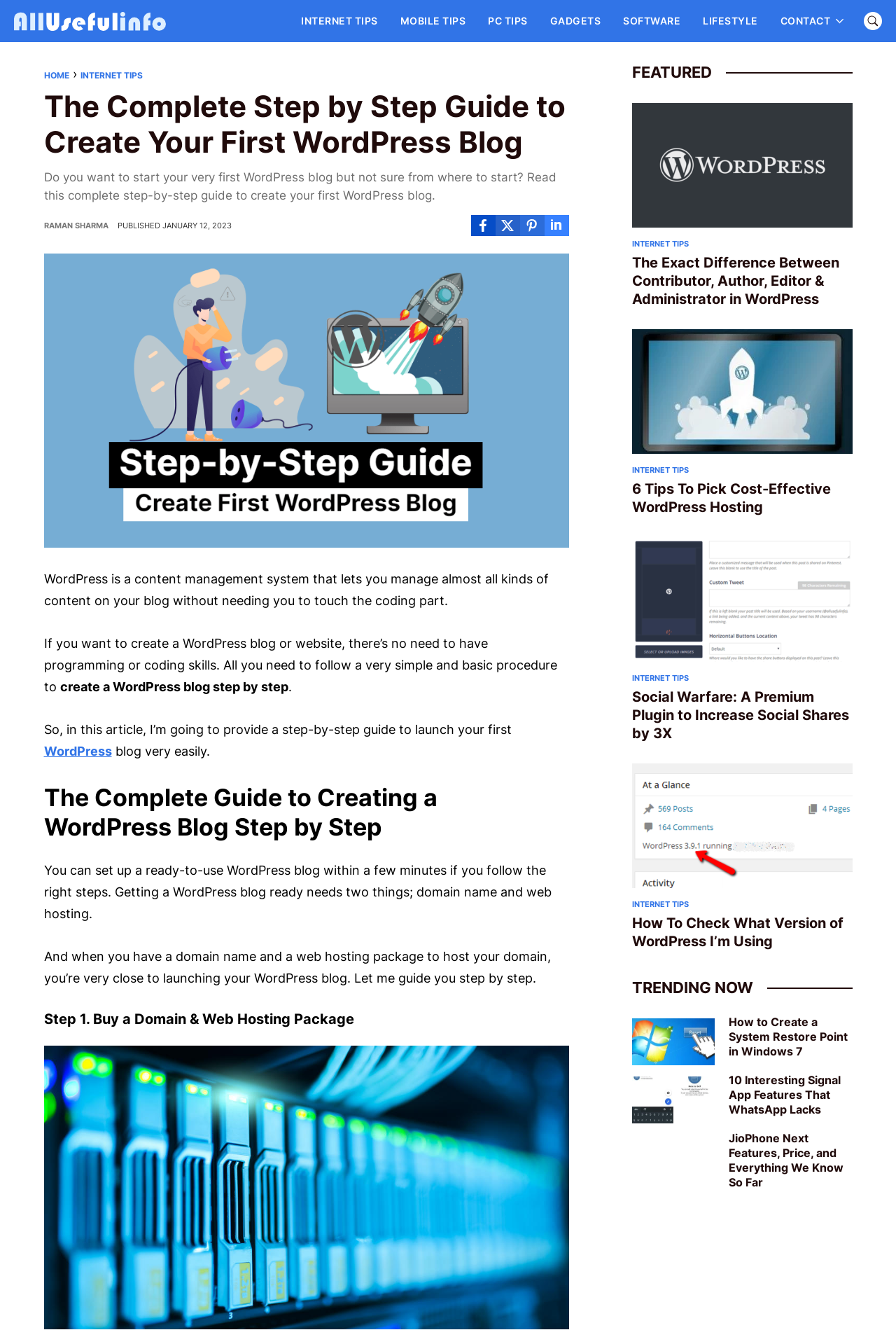How many minutes does it take to set up a ready-to-use WordPress blog?
Provide a comprehensive and detailed answer to the question.

According to the article, 'You can set up a ready-to-use WordPress blog within a few minutes if you follow the right steps.' This information can be found in the section 'The Complete Guide to Creating a WordPress Blog Step by Step'.